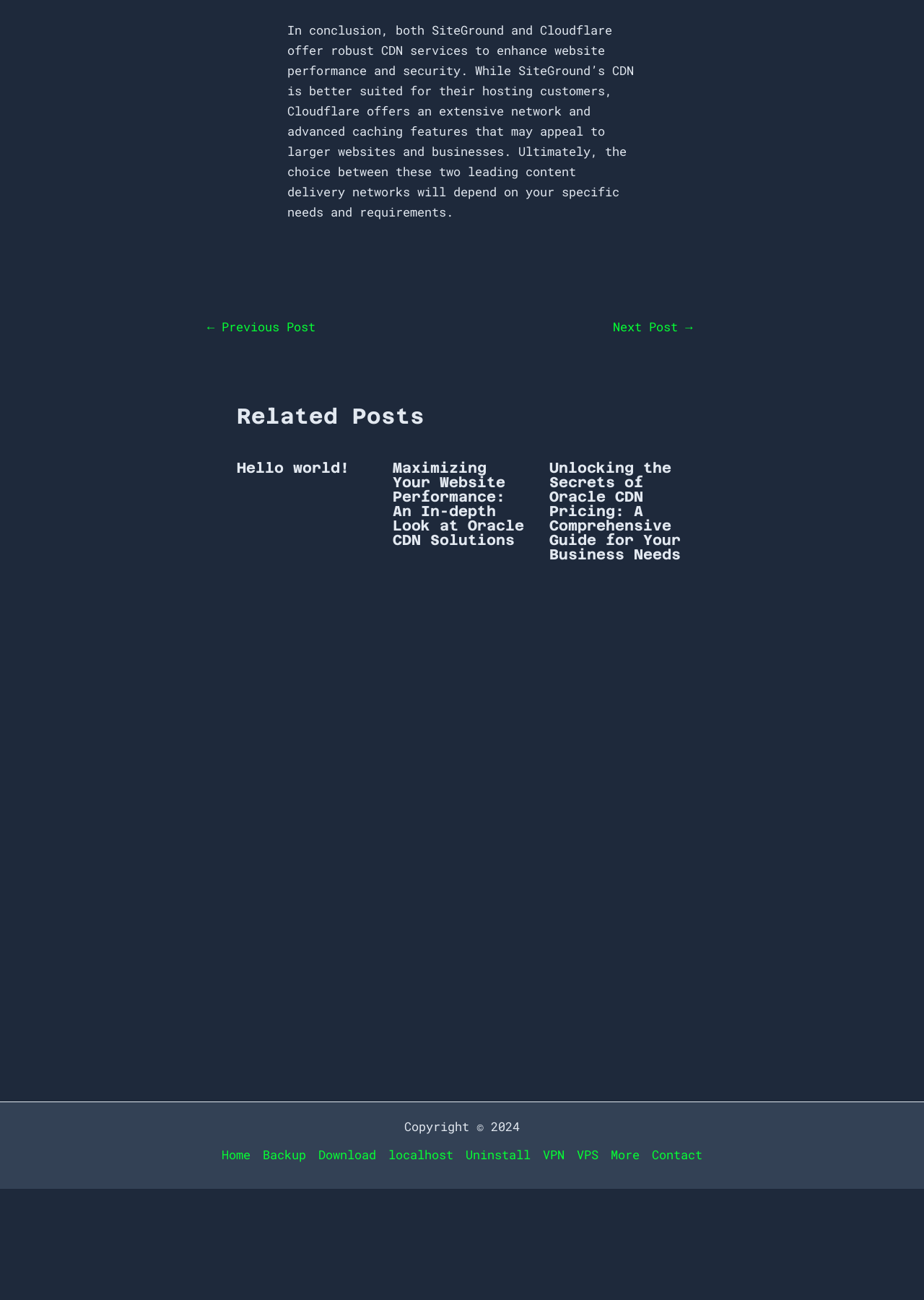Using the element description: "← Previous Post", determine the bounding box coordinates. The coordinates should be in the format [left, top, right, bottom], with values between 0 and 1.

[0.224, 0.241, 0.342, 0.263]